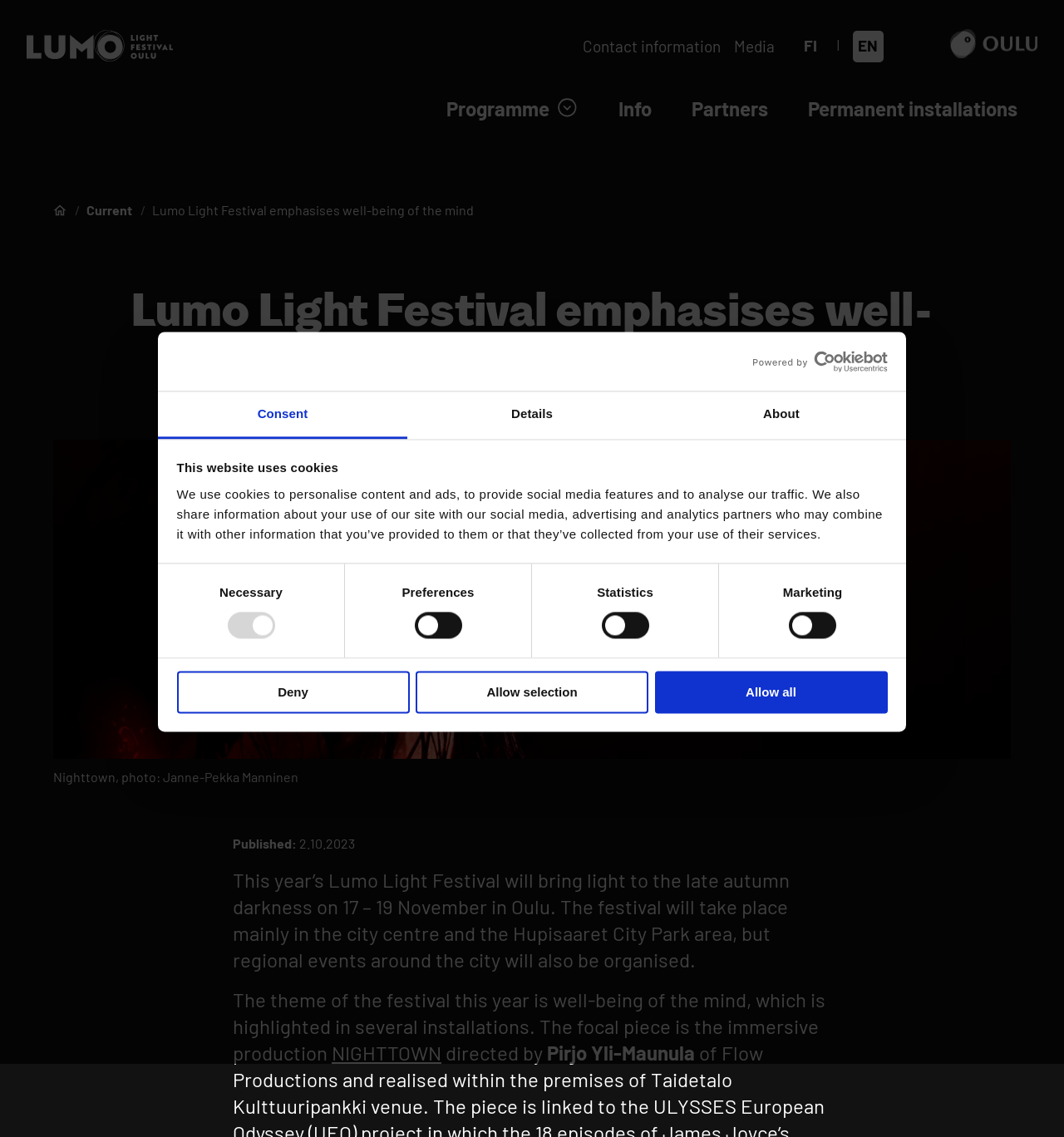Please find the bounding box coordinates of the element that must be clicked to perform the given instruction: "Go to home page". The coordinates should be four float numbers from 0 to 1, i.e., [left, top, right, bottom].

[0.025, 0.026, 0.162, 0.056]